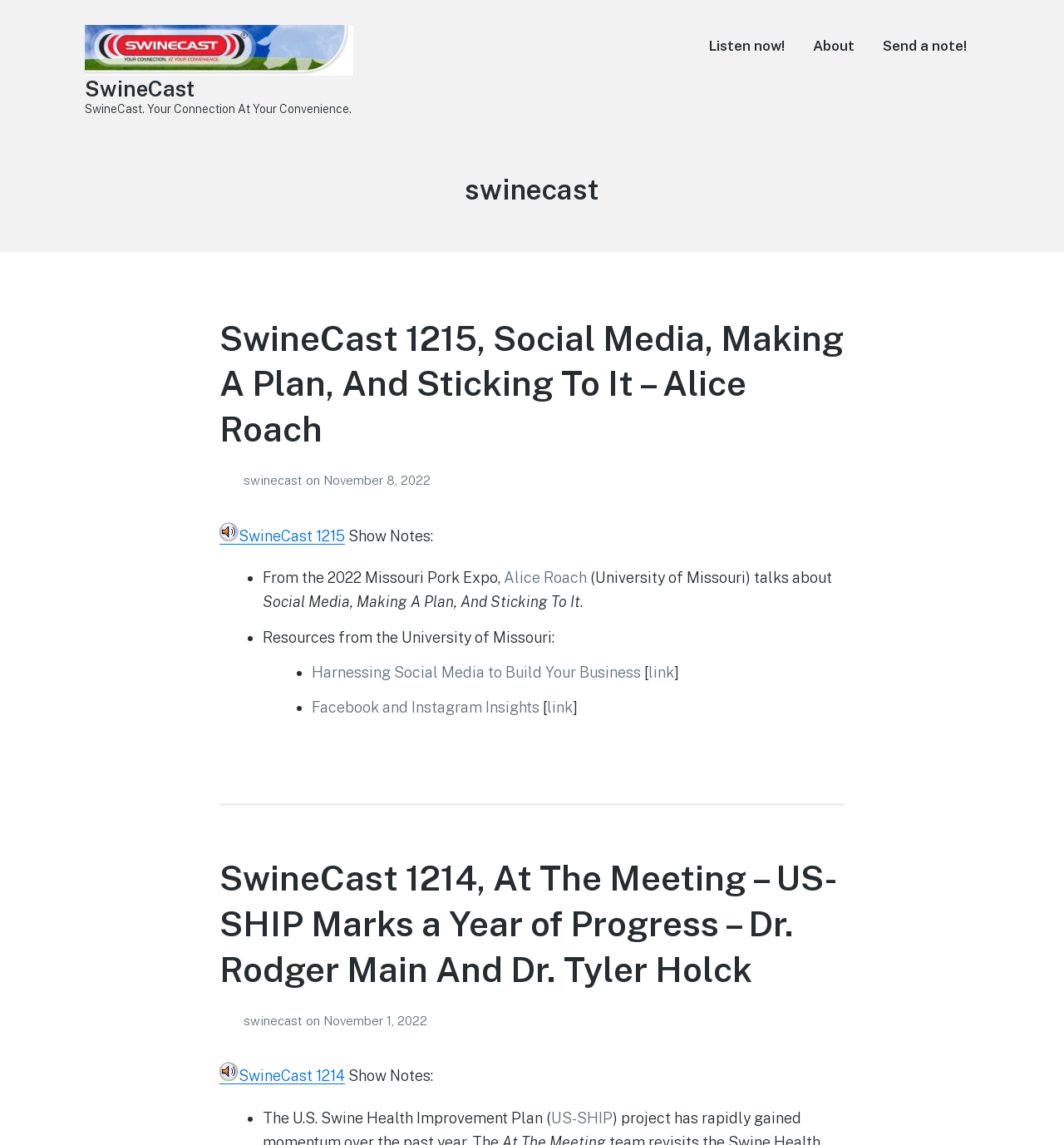Determine the bounding box coordinates for the area that should be clicked to carry out the following instruction: "Click the 'Listen now!' link".

[0.666, 0.028, 0.737, 0.052]